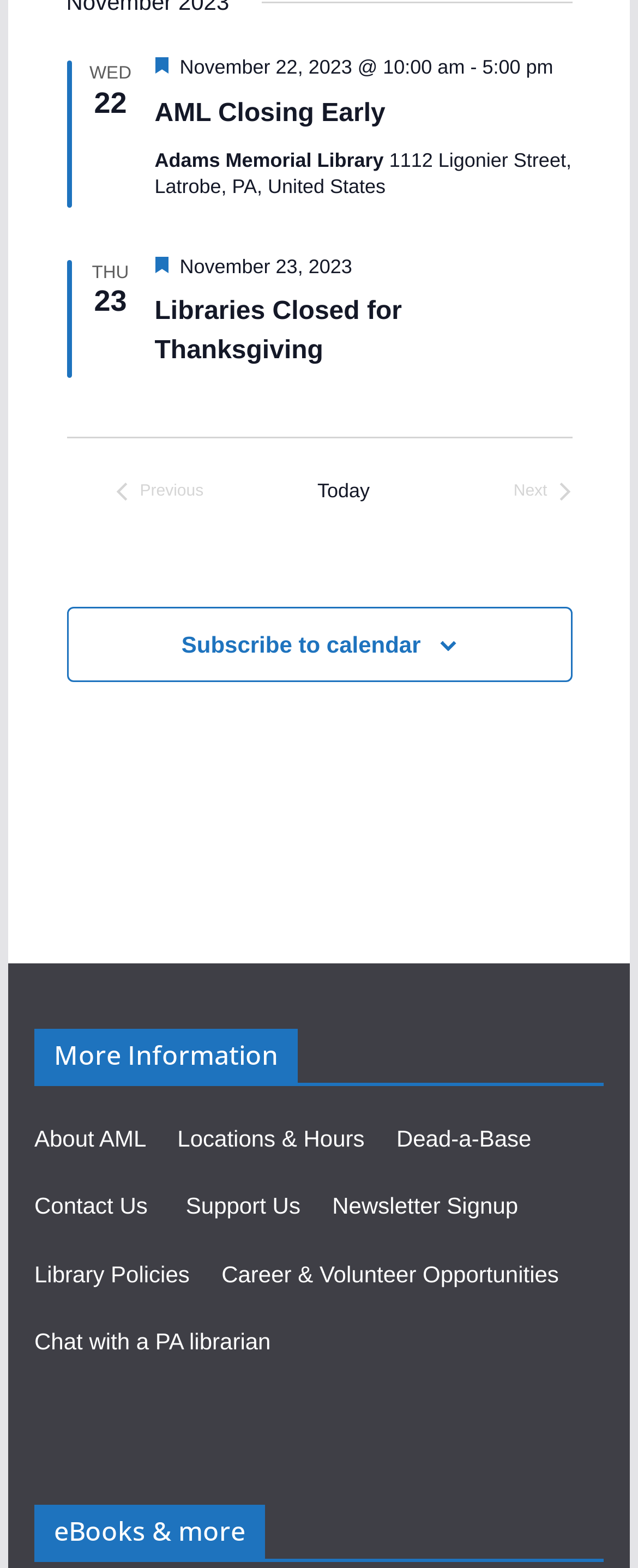How many events are featured?
Using the image as a reference, answer the question with a short word or phrase.

2